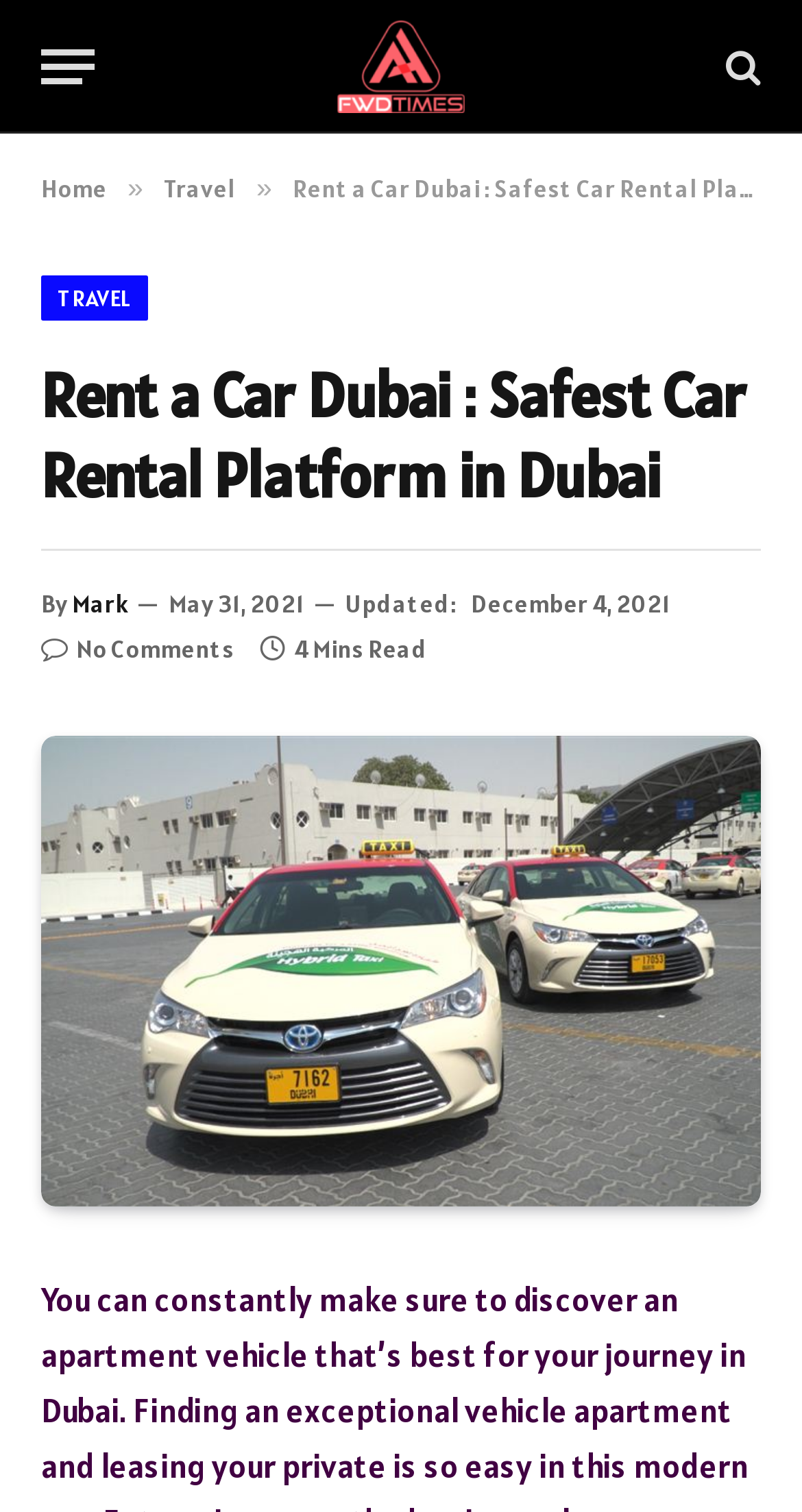Identify the bounding box for the UI element that is described as follows: "title="Fwdtimes"".

[0.404, 0.0, 0.596, 0.088]